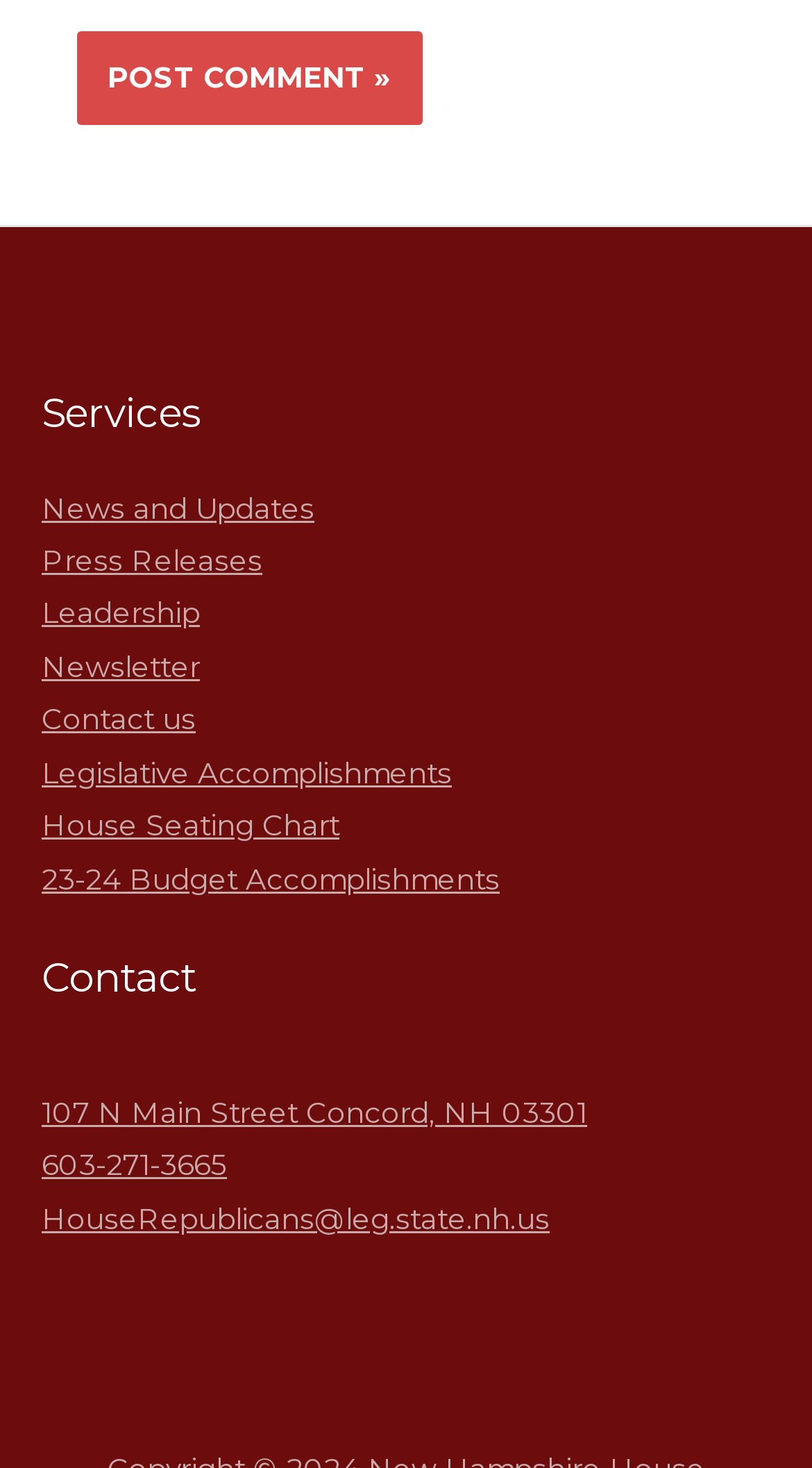Please find the bounding box for the UI element described by: "Contact us".

[0.051, 0.479, 0.241, 0.501]